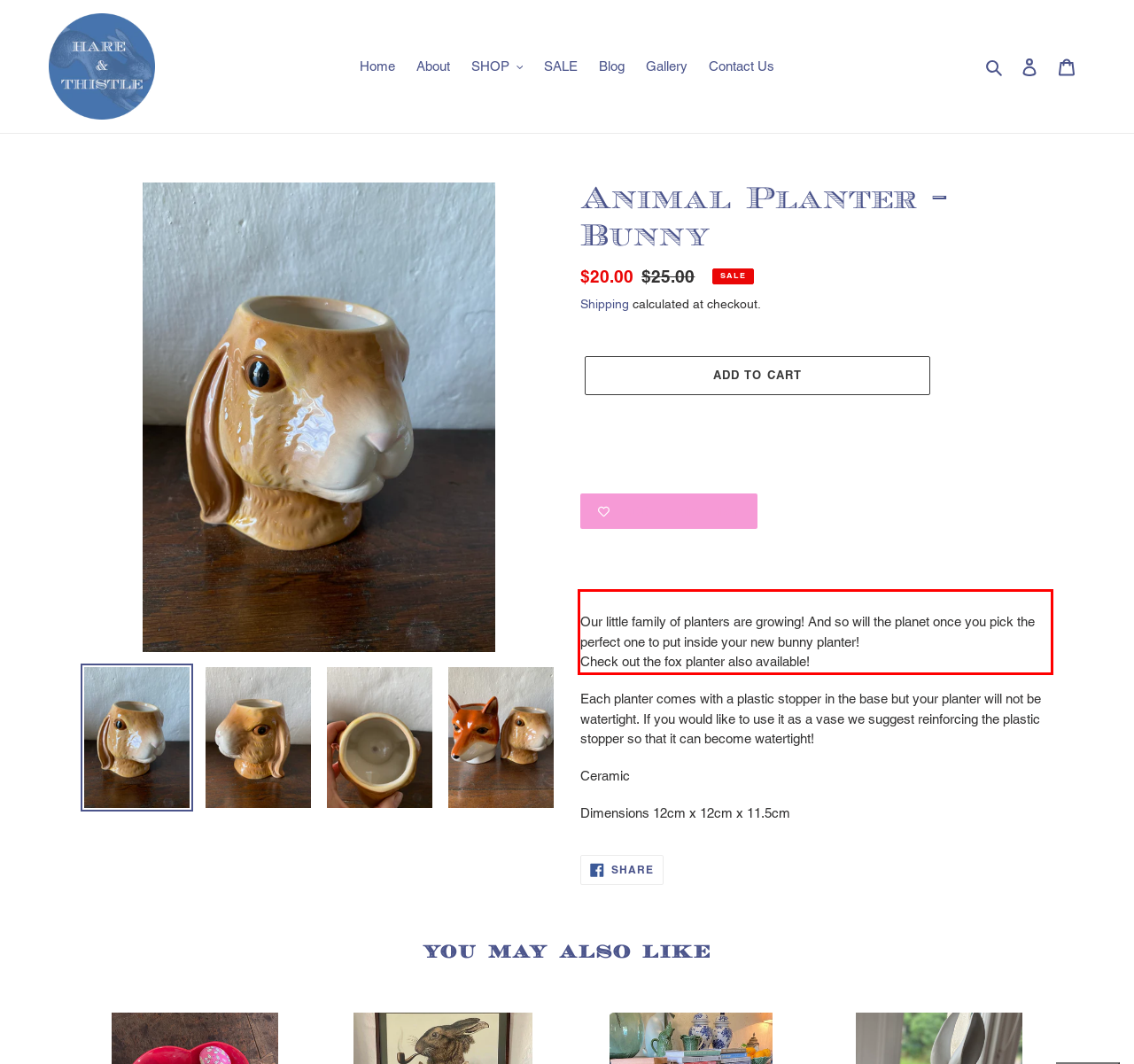Please identify the text within the red rectangular bounding box in the provided webpage screenshot.

Our little family of planters are growing! And so will the planet once you pick the perfect one to put inside your new bunny planter! Check out the fox planter also available!